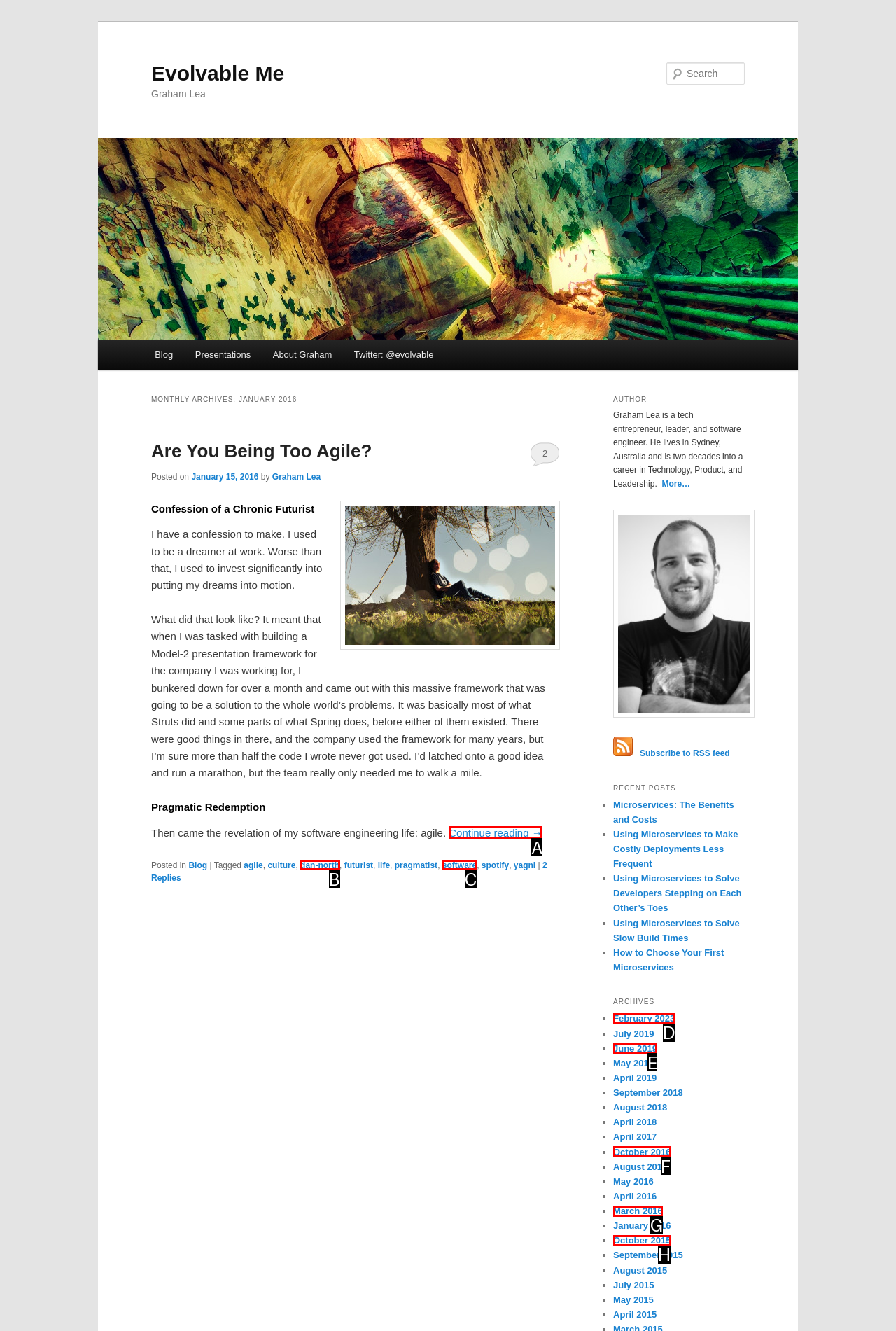Choose the HTML element that aligns with the description: March 2016. Indicate your choice by stating the letter.

G